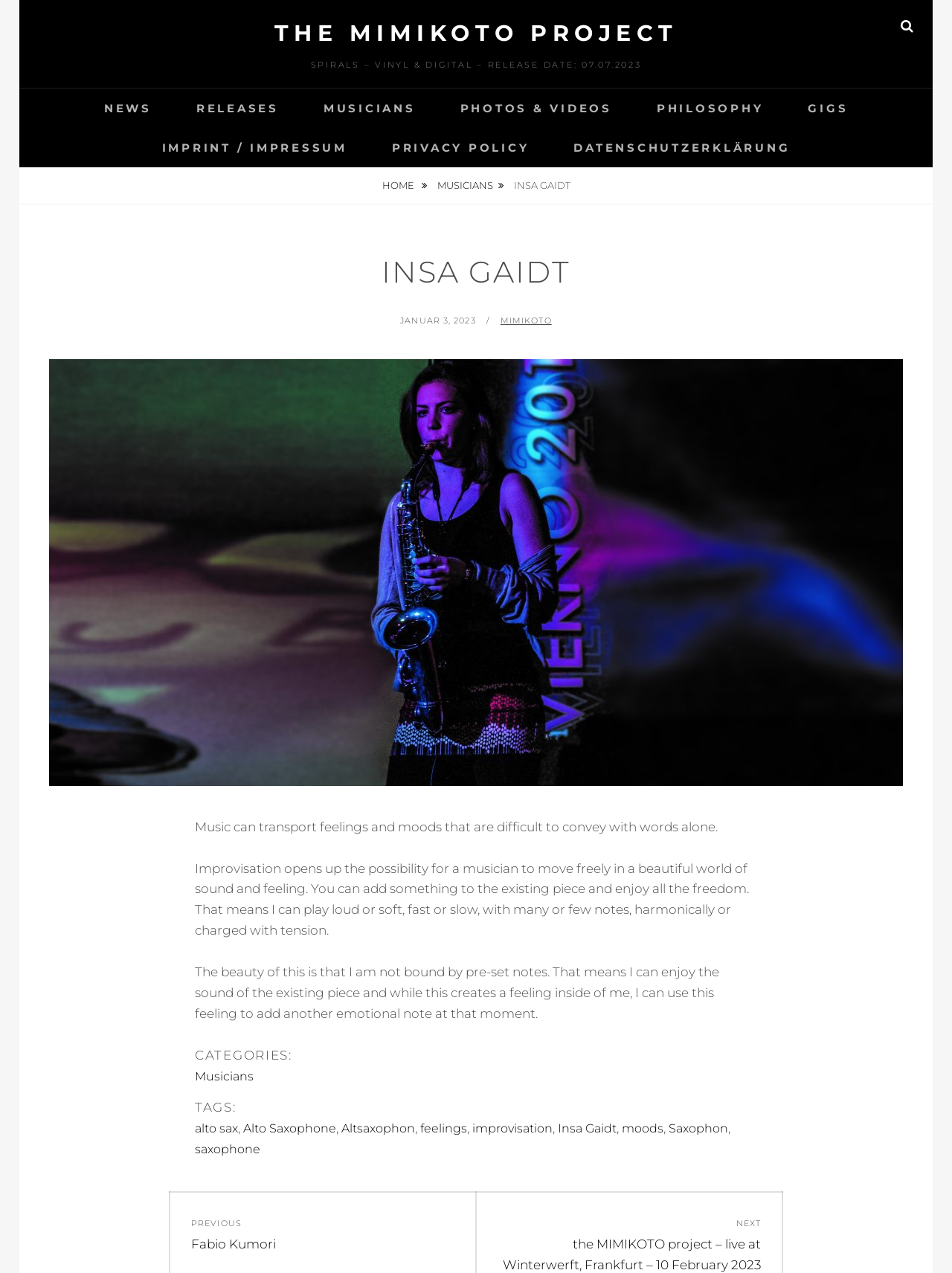Given the element description, predict the bounding box coordinates in the format (top-left x, top-left y, bottom-right x, bottom-right y), using floating point numbers between 0 and 1: News

None